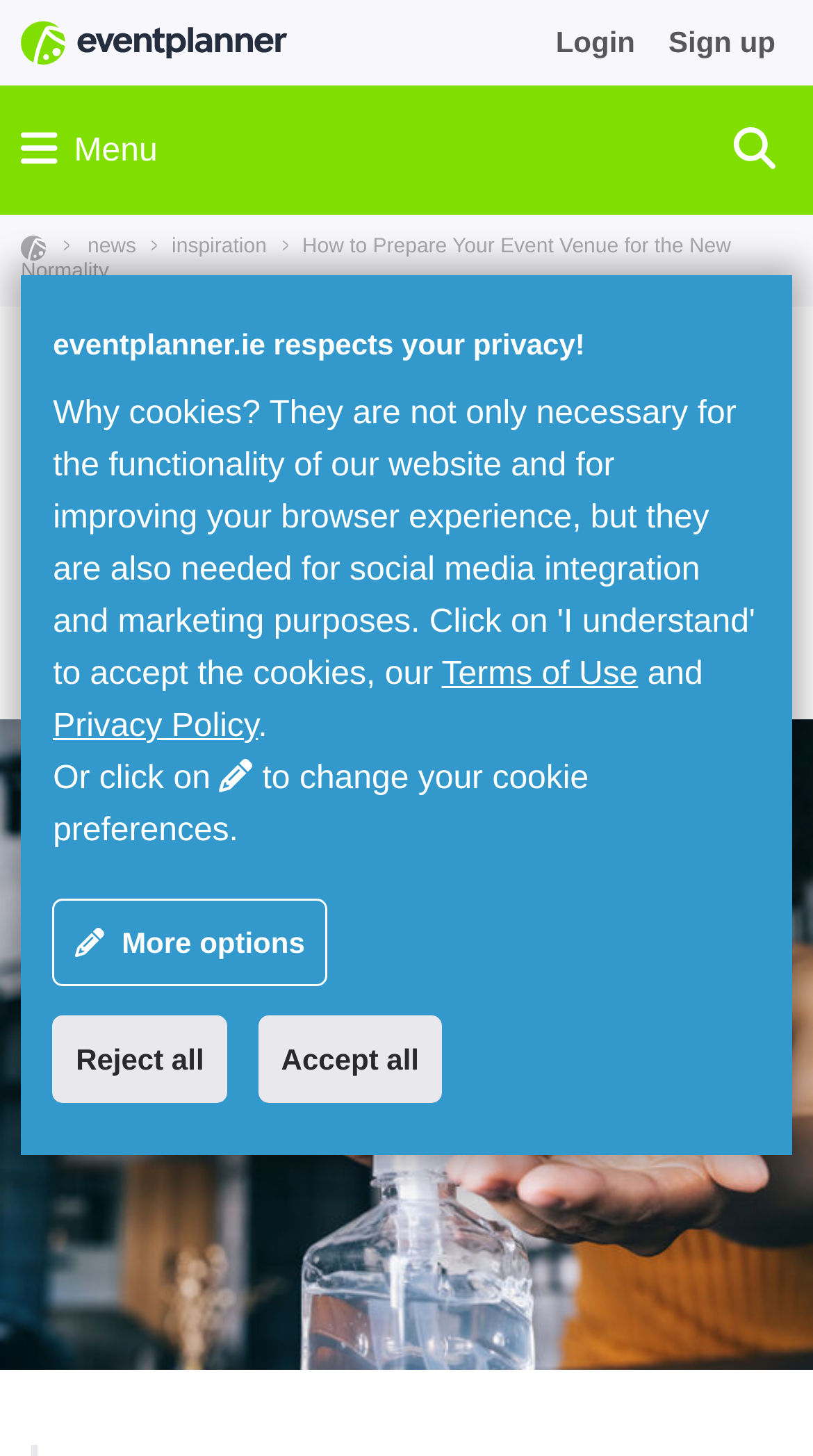What is the purpose of the button 'Reject all'?
Please provide a comprehensive answer based on the information in the image.

The button 'Reject all' is likely used to reject all cookies, which can be found at the bottom of the webpage, inside a button element with bounding box coordinates [0.065, 0.697, 0.279, 0.758]. This button is part of the cookie preferences section.